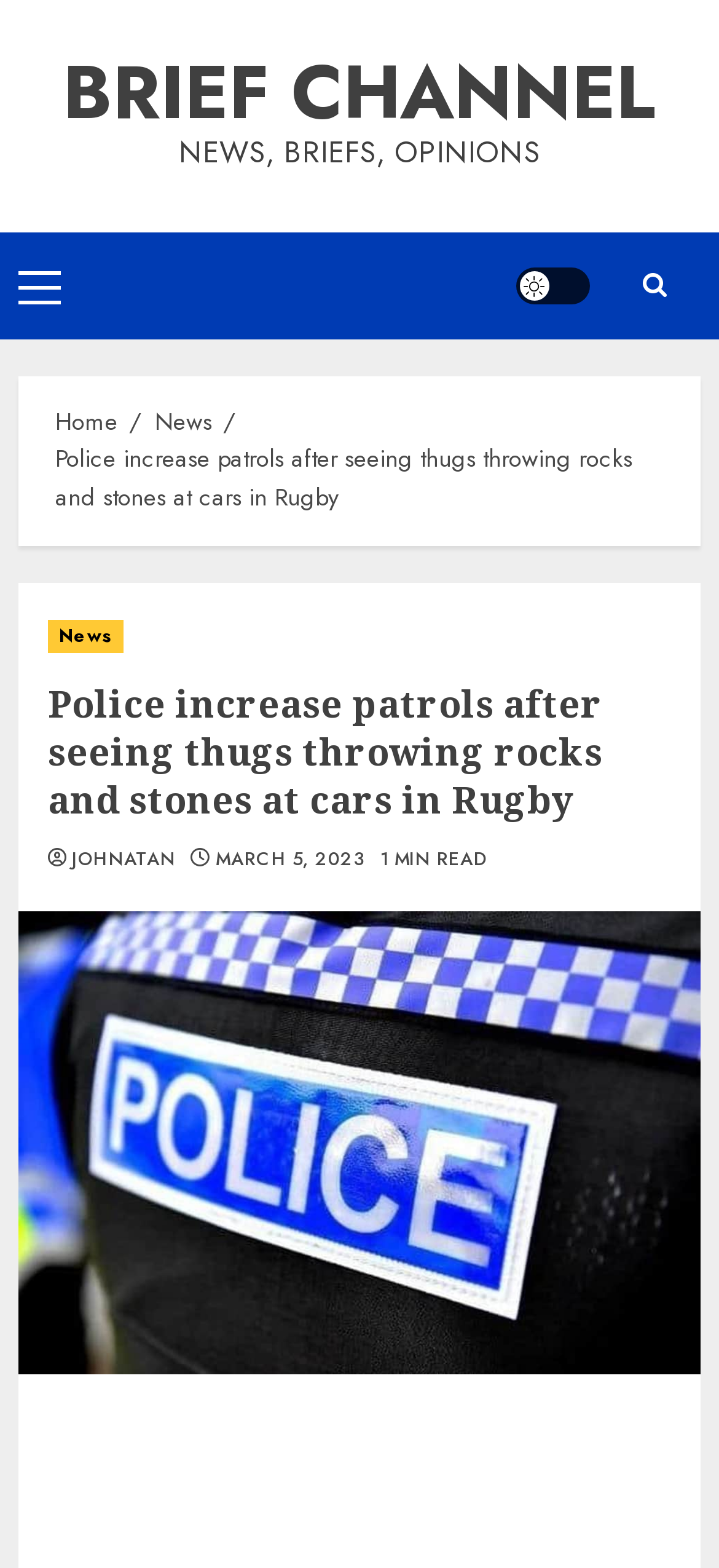Identify the bounding box coordinates for the UI element described as follows: "Home". Ensure the coordinates are four float numbers between 0 and 1, formatted as [left, top, right, bottom].

[0.077, 0.257, 0.164, 0.281]